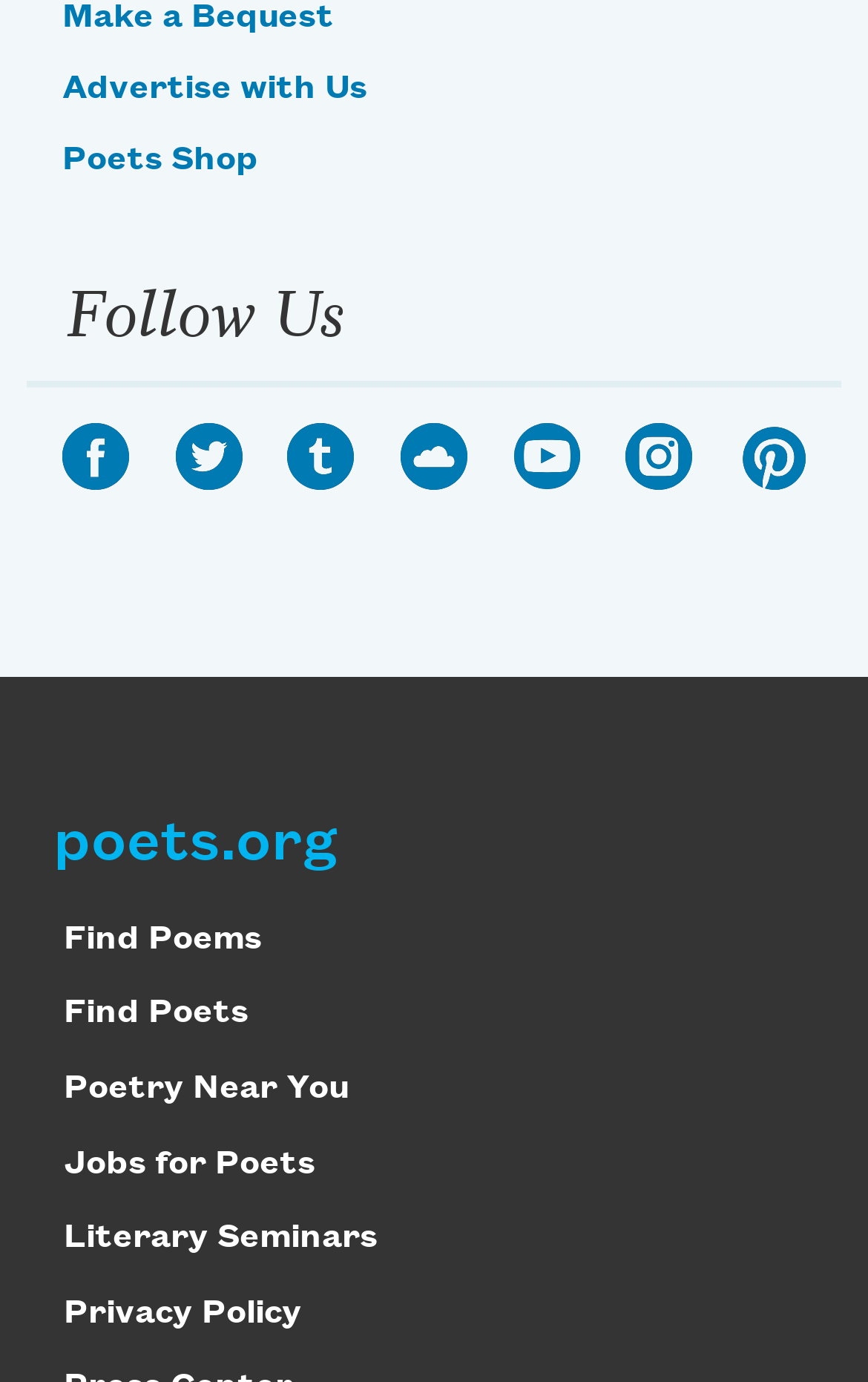Kindly provide the bounding box coordinates of the section you need to click on to fulfill the given instruction: "Click the link to subscribe on Patreon".

None